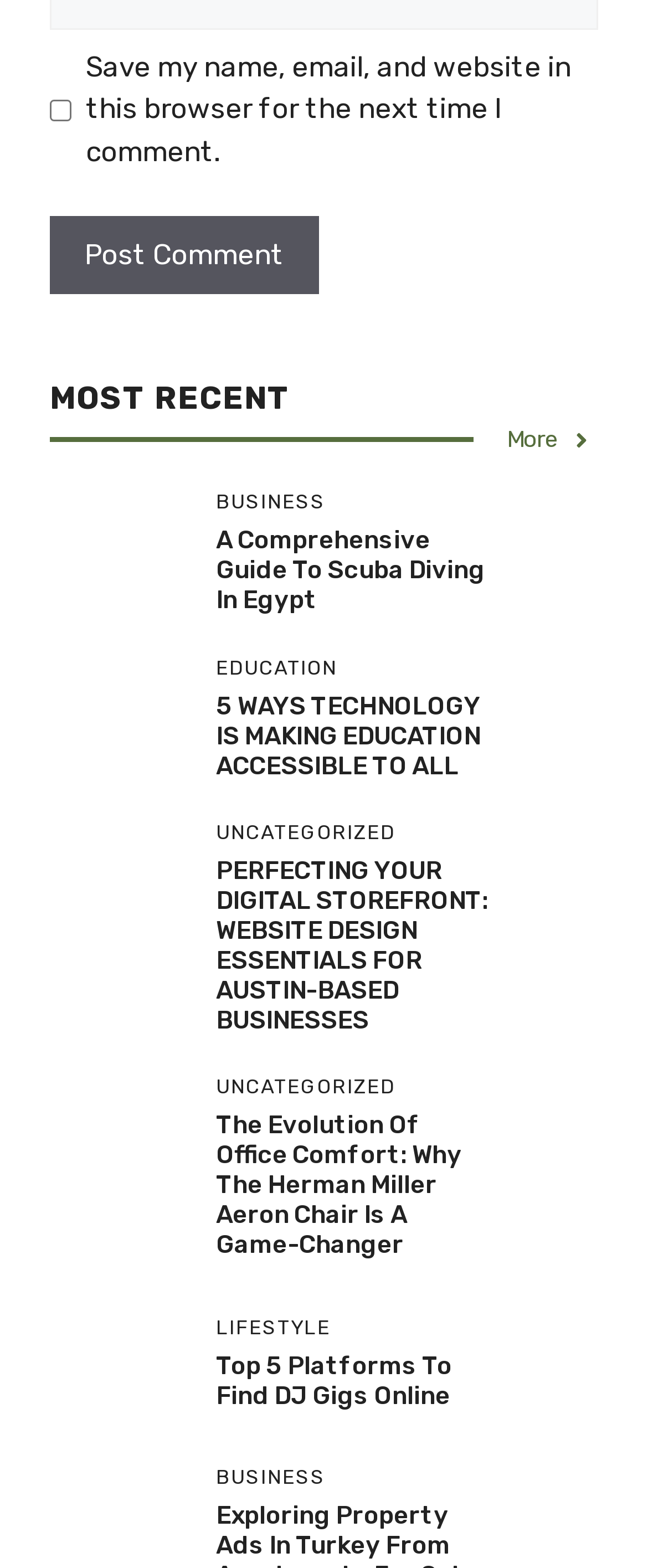What type of content is the section with the heading 'LIFESTYLE'?
Analyze the image and provide a thorough answer to the question.

I found the heading 'LIFESTYLE' and noticed that it is above several links and images, suggesting that this section contains content related to lifestyle.